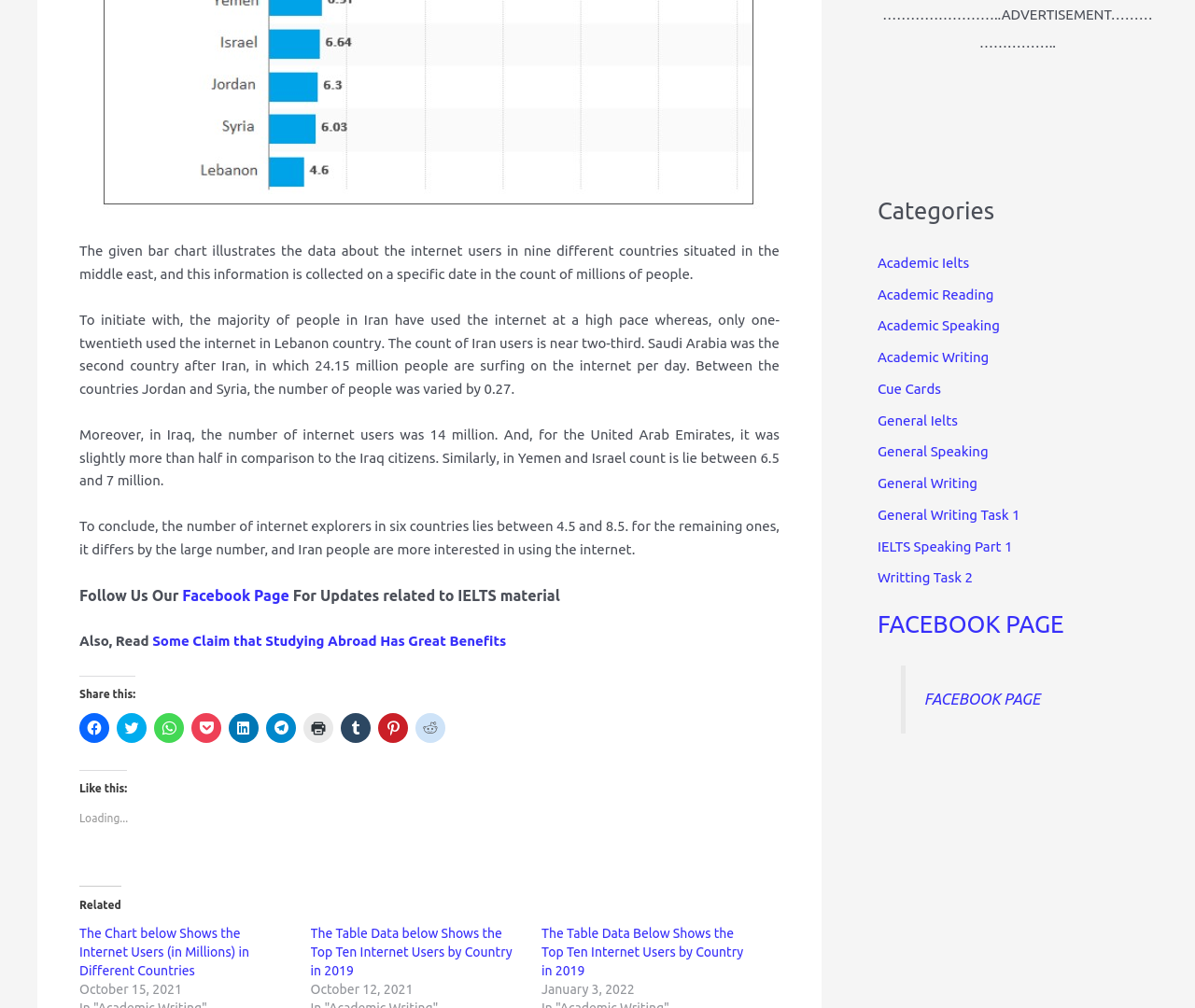Locate the bounding box of the user interface element based on this description: "Writting Task 2".

[0.734, 0.565, 0.814, 0.581]